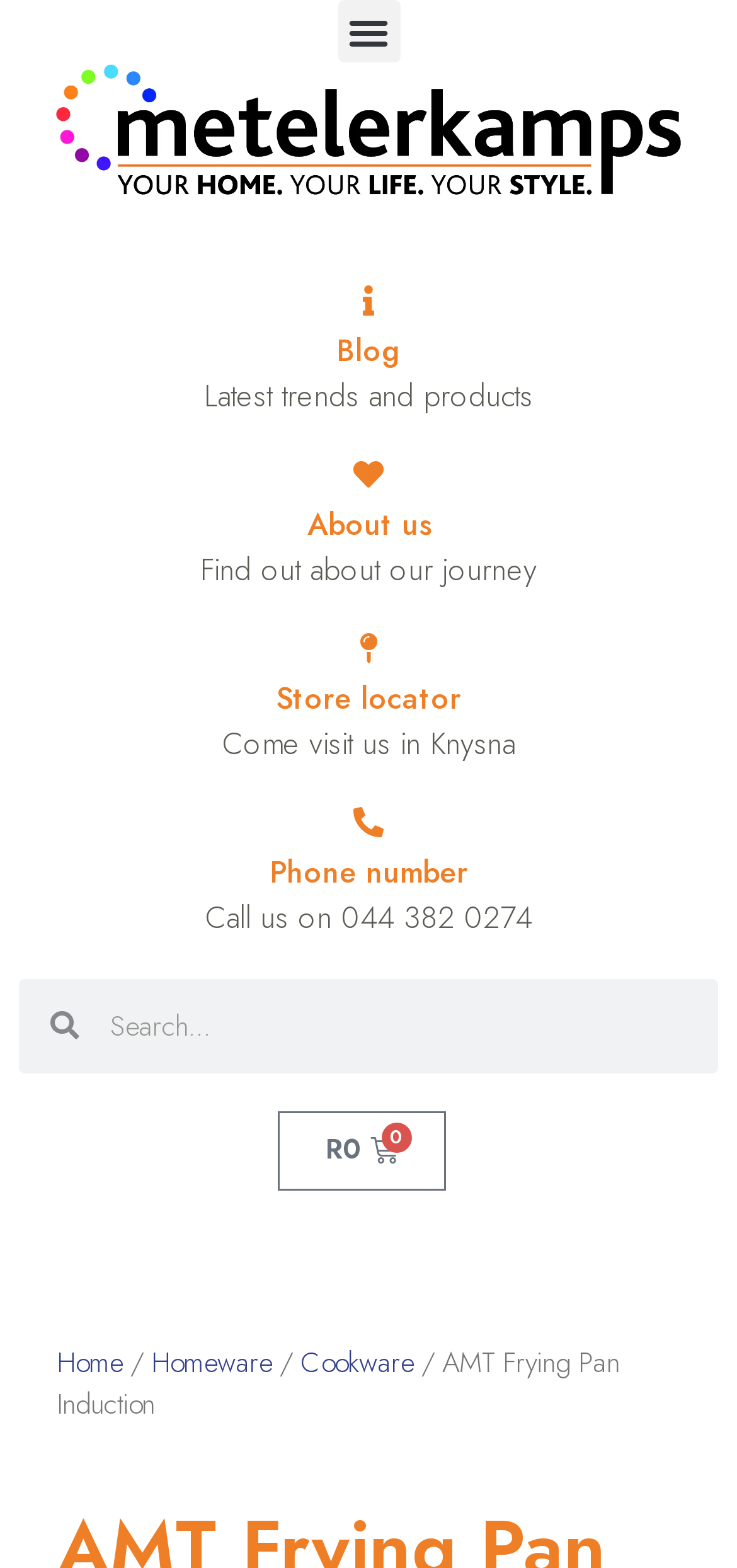Predict the bounding box coordinates of the UI element that matches this description: "R0 0 Cart". The coordinates should be in the format [left, top, right, bottom] with each value between 0 and 1.

[0.378, 0.708, 0.605, 0.759]